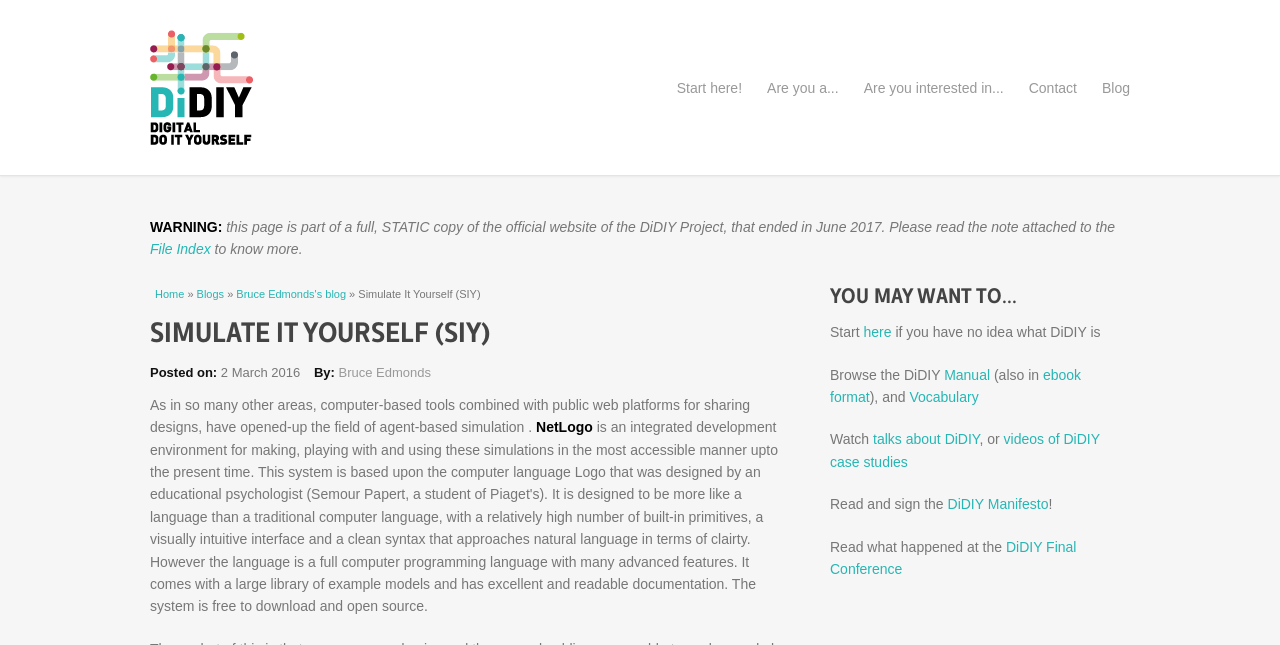Identify the headline of the webpage and generate its text content.

SIMULATE IT YOURSELF (SIY)